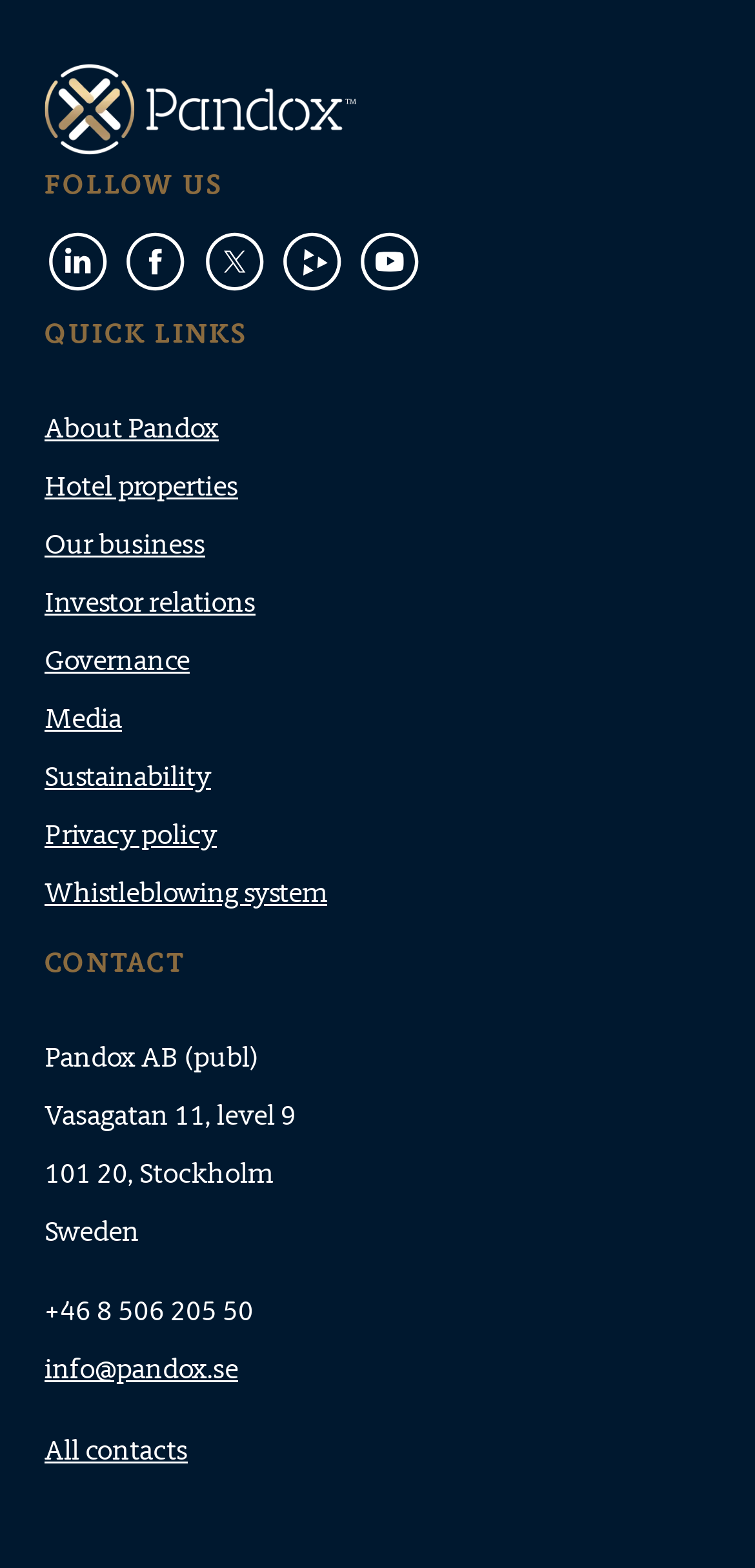What is the address of the company?
Provide a concise answer using a single word or phrase based on the image.

Vasagatan 11, level 9, 101 20, Stockholm, Sweden